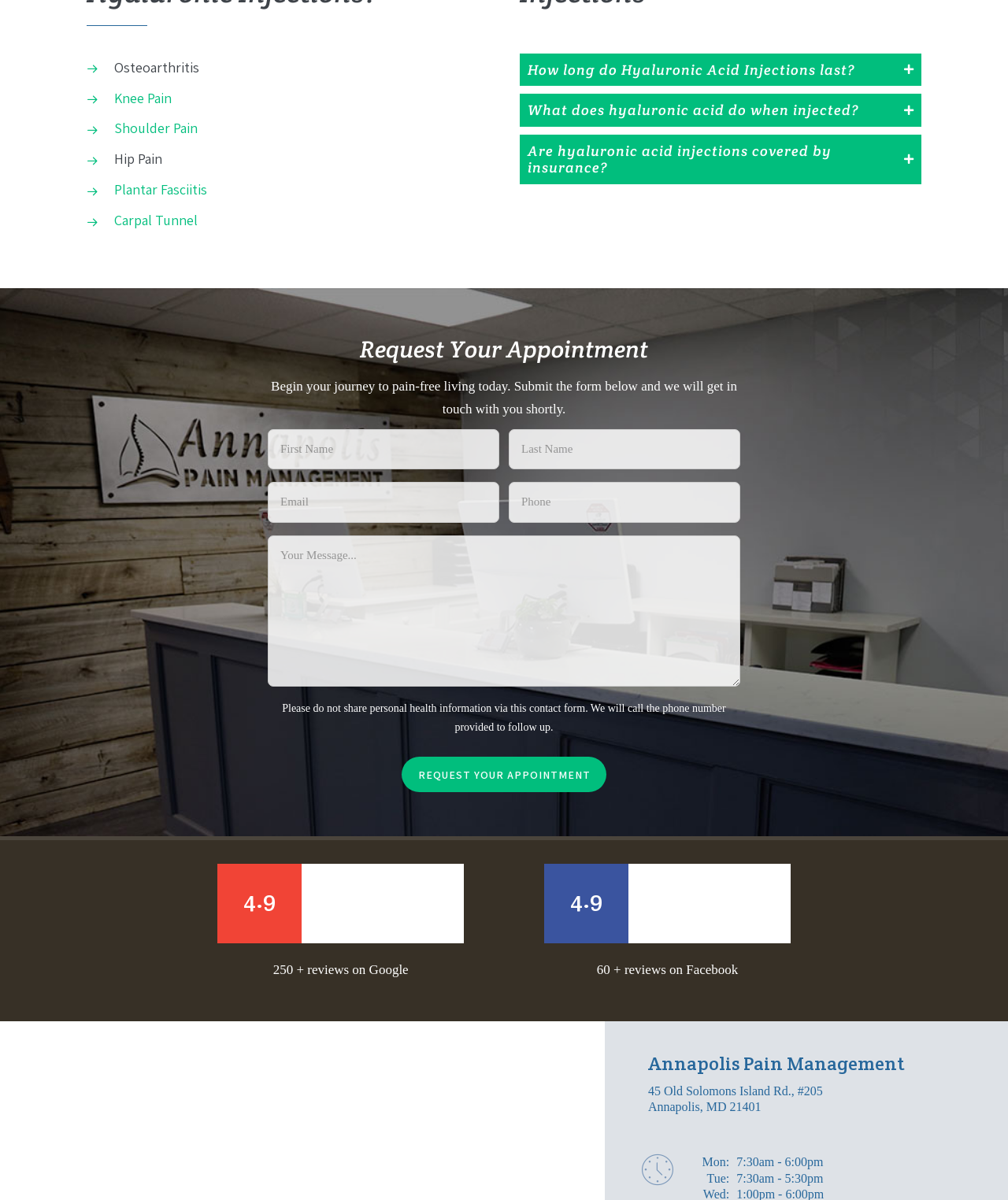Please identify the bounding box coordinates of the clickable region that I should interact with to perform the following instruction: "Fill in the first text box". The coordinates should be expressed as four float numbers between 0 and 1, i.e., [left, top, right, bottom].

[0.266, 0.357, 0.495, 0.391]